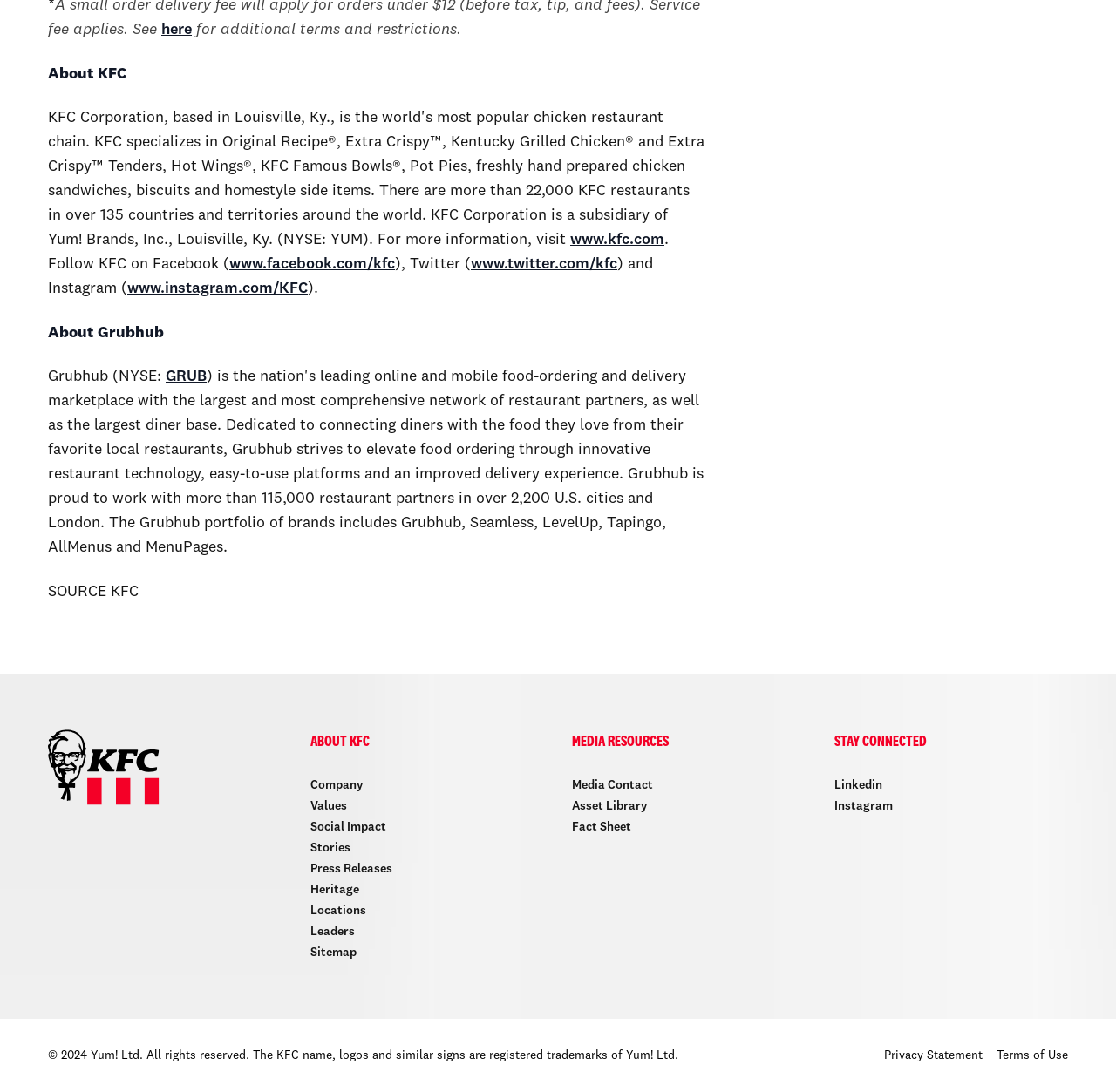Locate the bounding box coordinates of the element that needs to be clicked to carry out the instruction: "Click on the 'About KFC' link". The coordinates should be given as four float numbers ranging from 0 to 1, i.e., [left, top, right, bottom].

[0.043, 0.06, 0.113, 0.075]